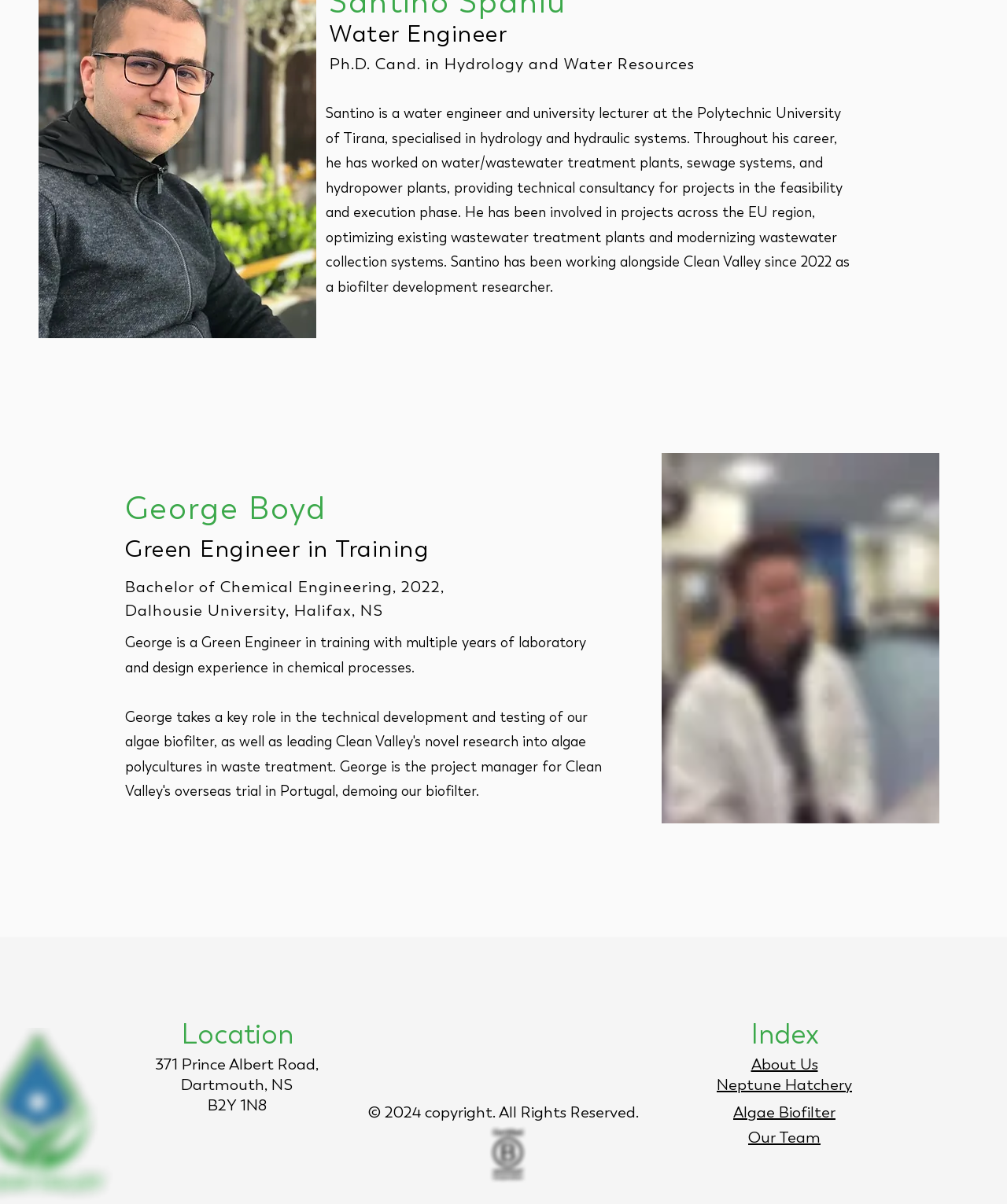Predict the bounding box coordinates of the UI element that matches this description: "About Us". The coordinates should be in the format [left, top, right, bottom] with each value between 0 and 1.

[0.746, 0.874, 0.812, 0.893]